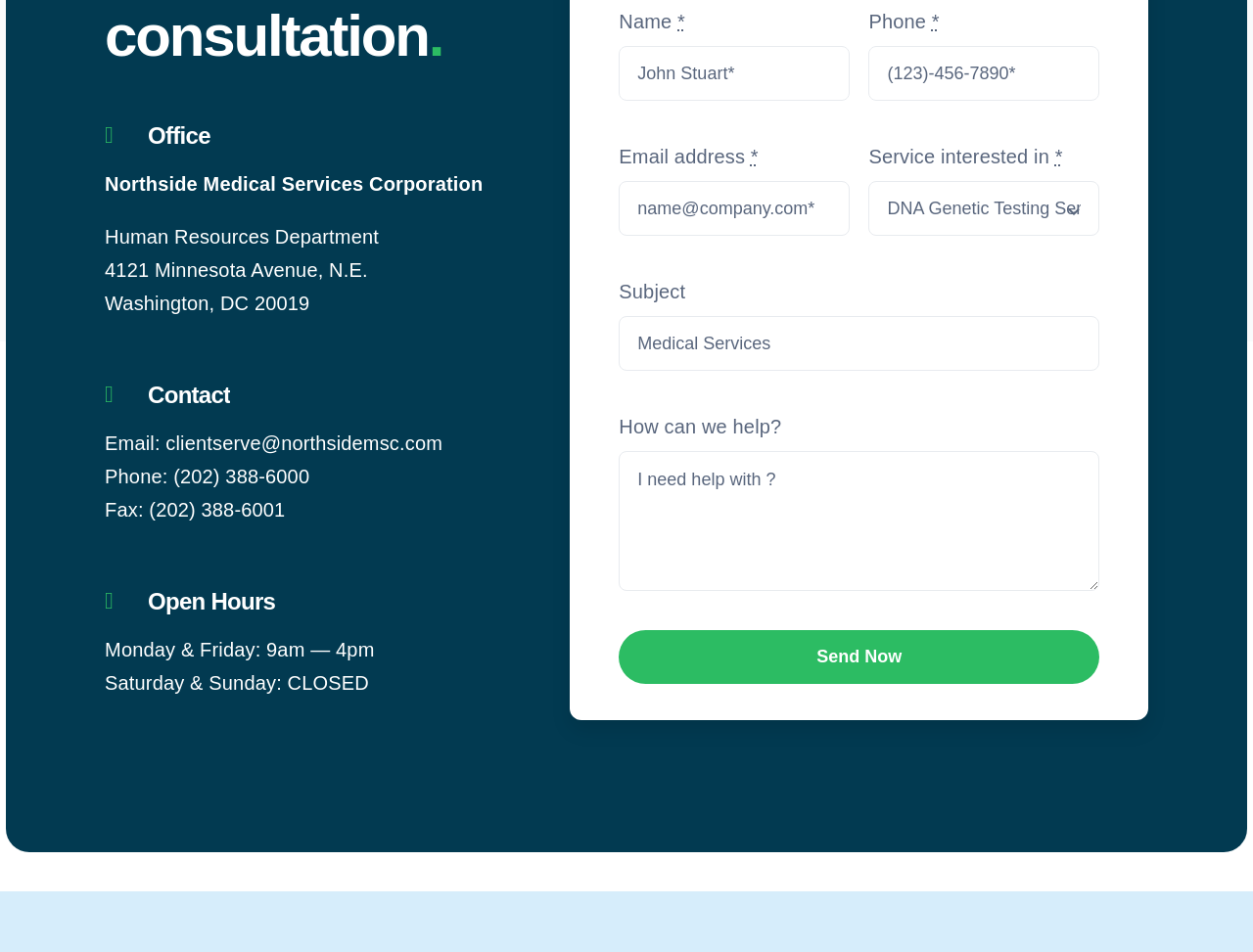Provide a brief response to the question below using a single word or phrase: 
What is the phone number of the Human Resources Department?

(202) 388-6000